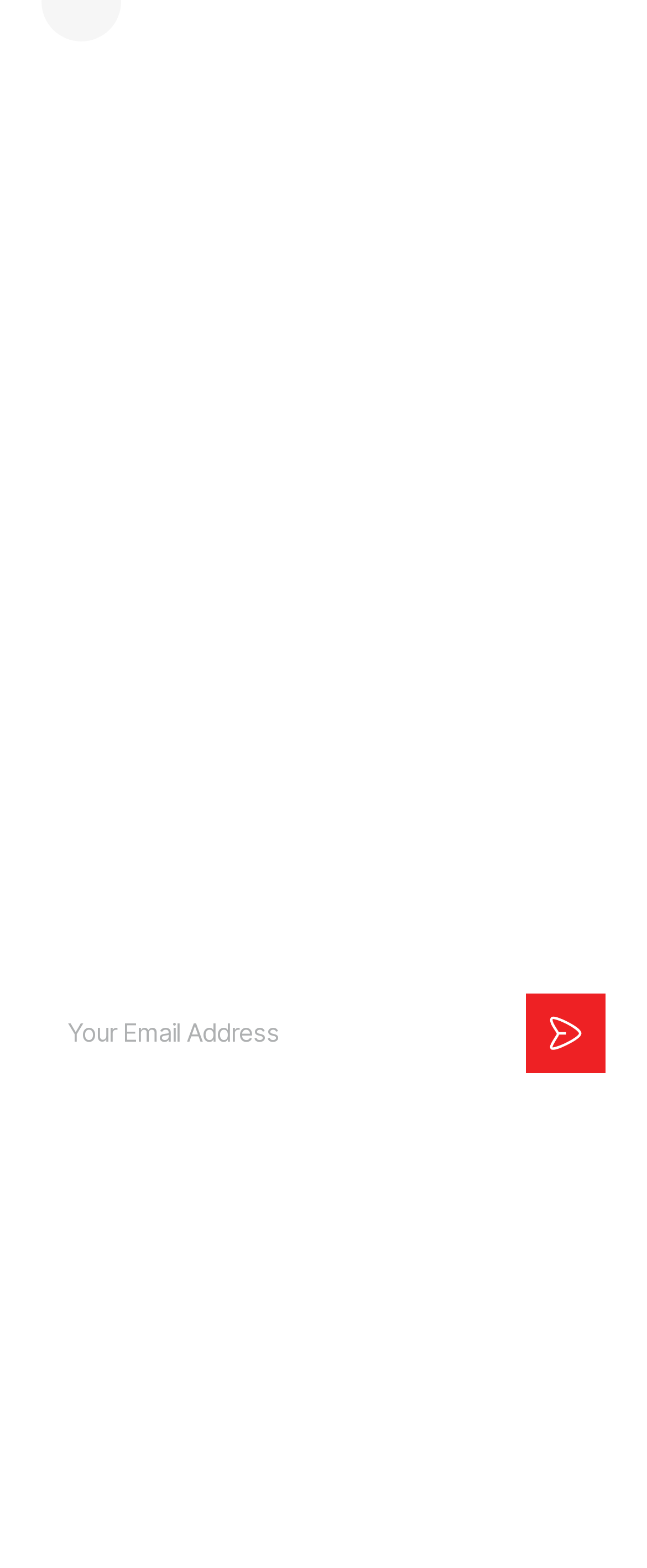Locate the bounding box coordinates of the element you need to click to accomplish the task described by this instruction: "Contact us".

[0.526, 0.405, 0.728, 0.429]